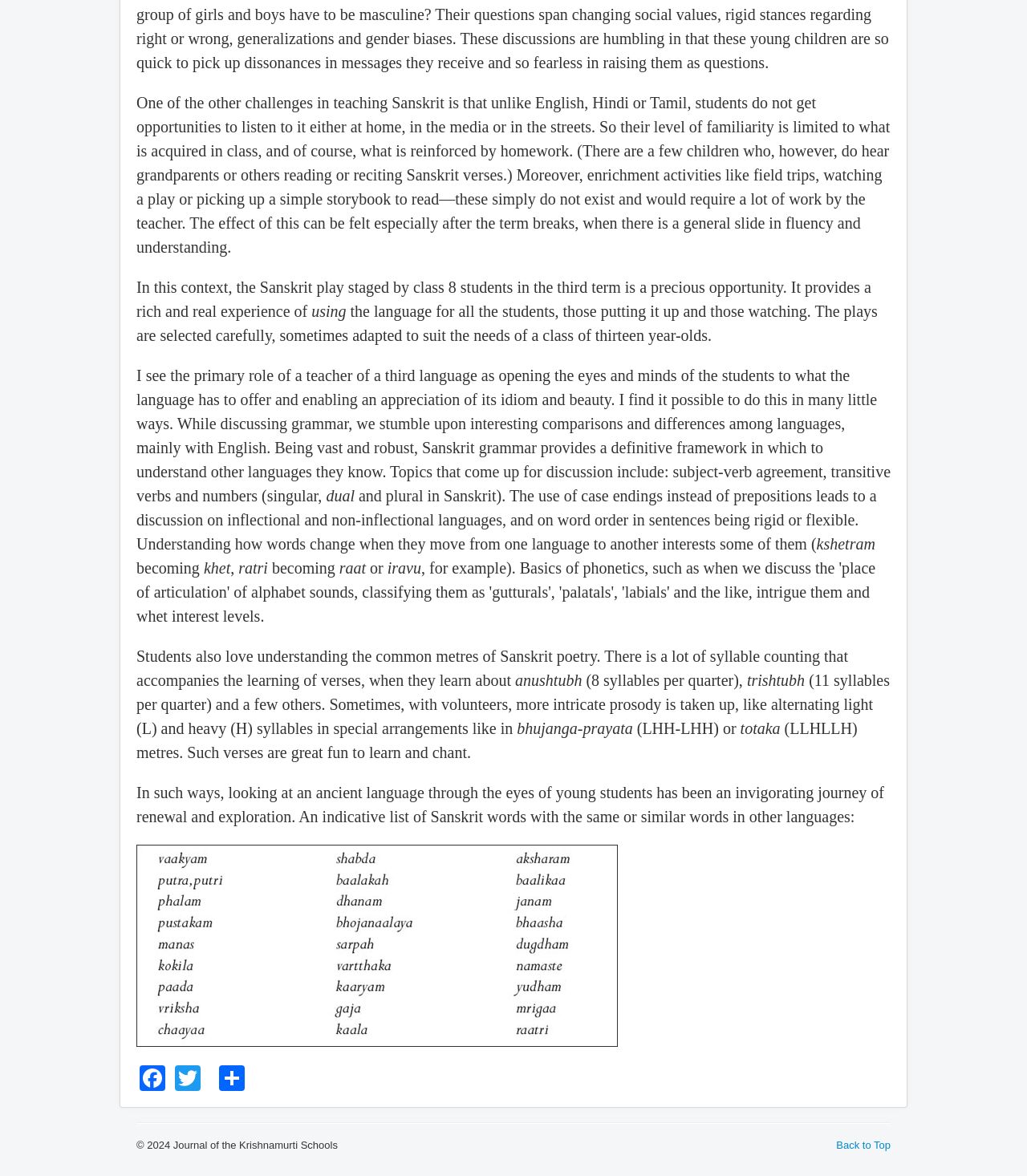What is the copyright year of the Journal of the Krishnamurti Schools?
Based on the screenshot, respond with a single word or phrase.

2024